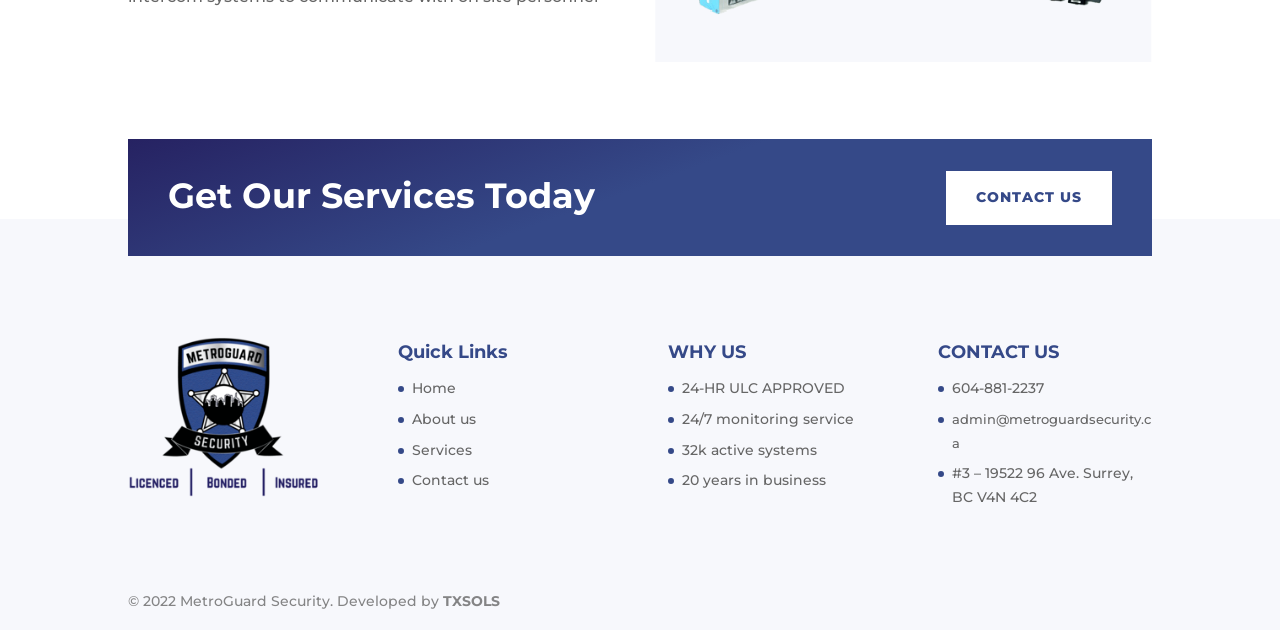Locate and provide the bounding box coordinates for the HTML element that matches this description: "Home".

[0.322, 0.602, 0.356, 0.63]